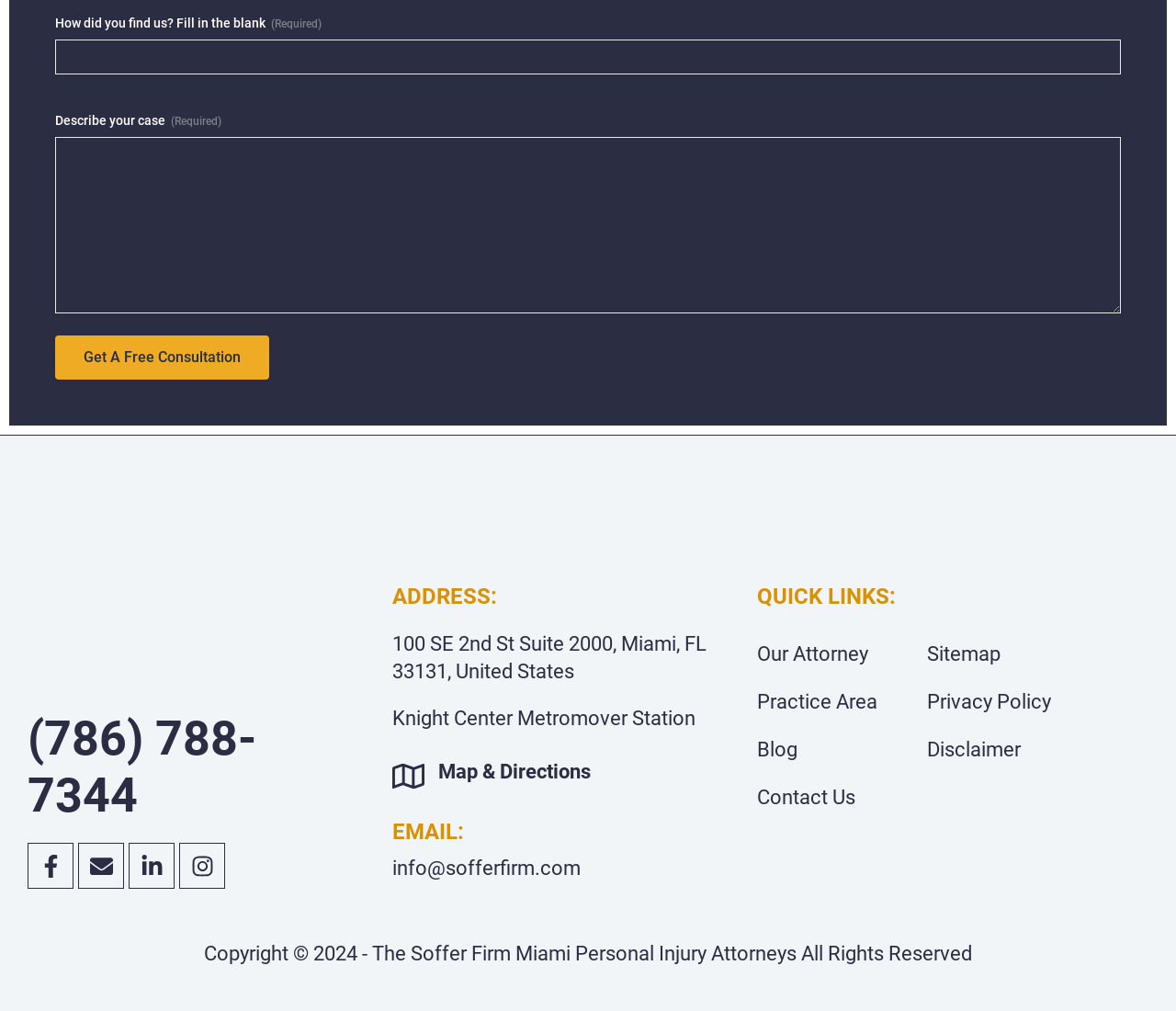Find the bounding box coordinates of the element to click in order to complete the given instruction: "Get a free consultation."

[0.047, 0.332, 0.229, 0.376]